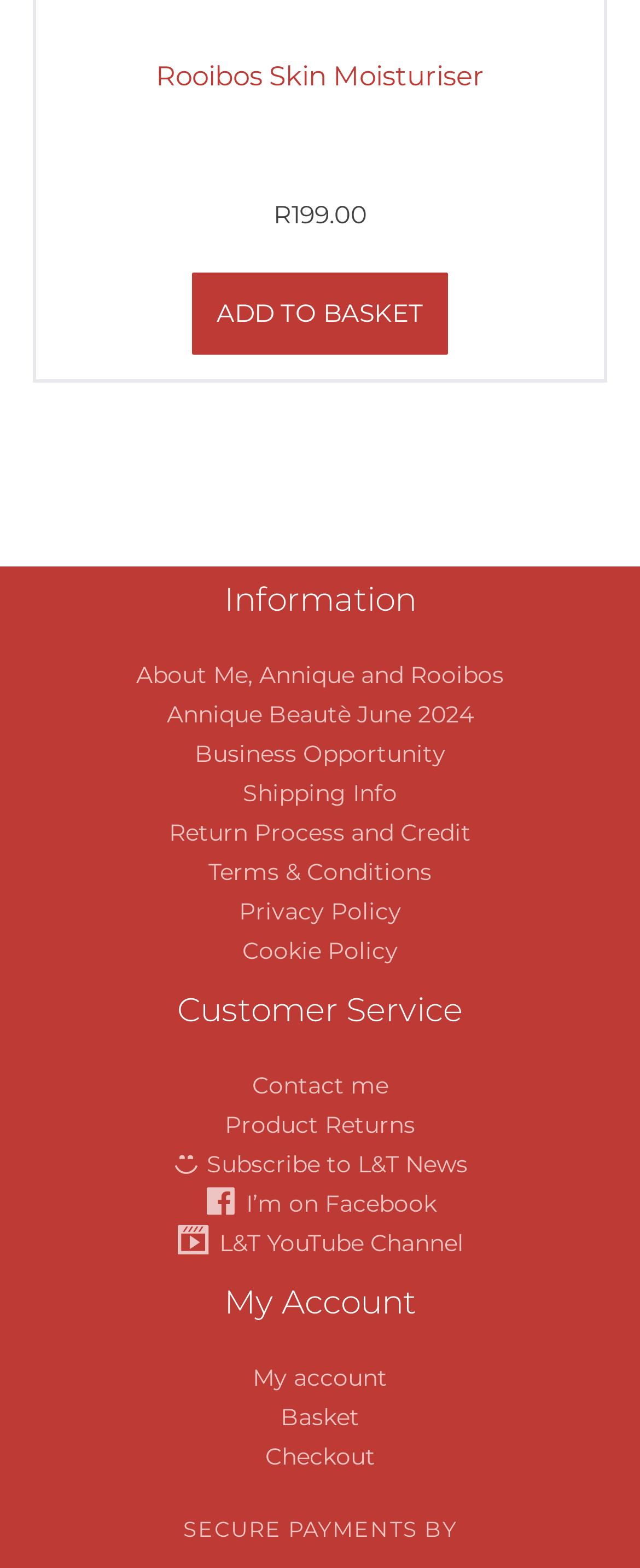Please reply with a single word or brief phrase to the question: 
What is the text next to 'SECURE PAYMENTS BY'?

None